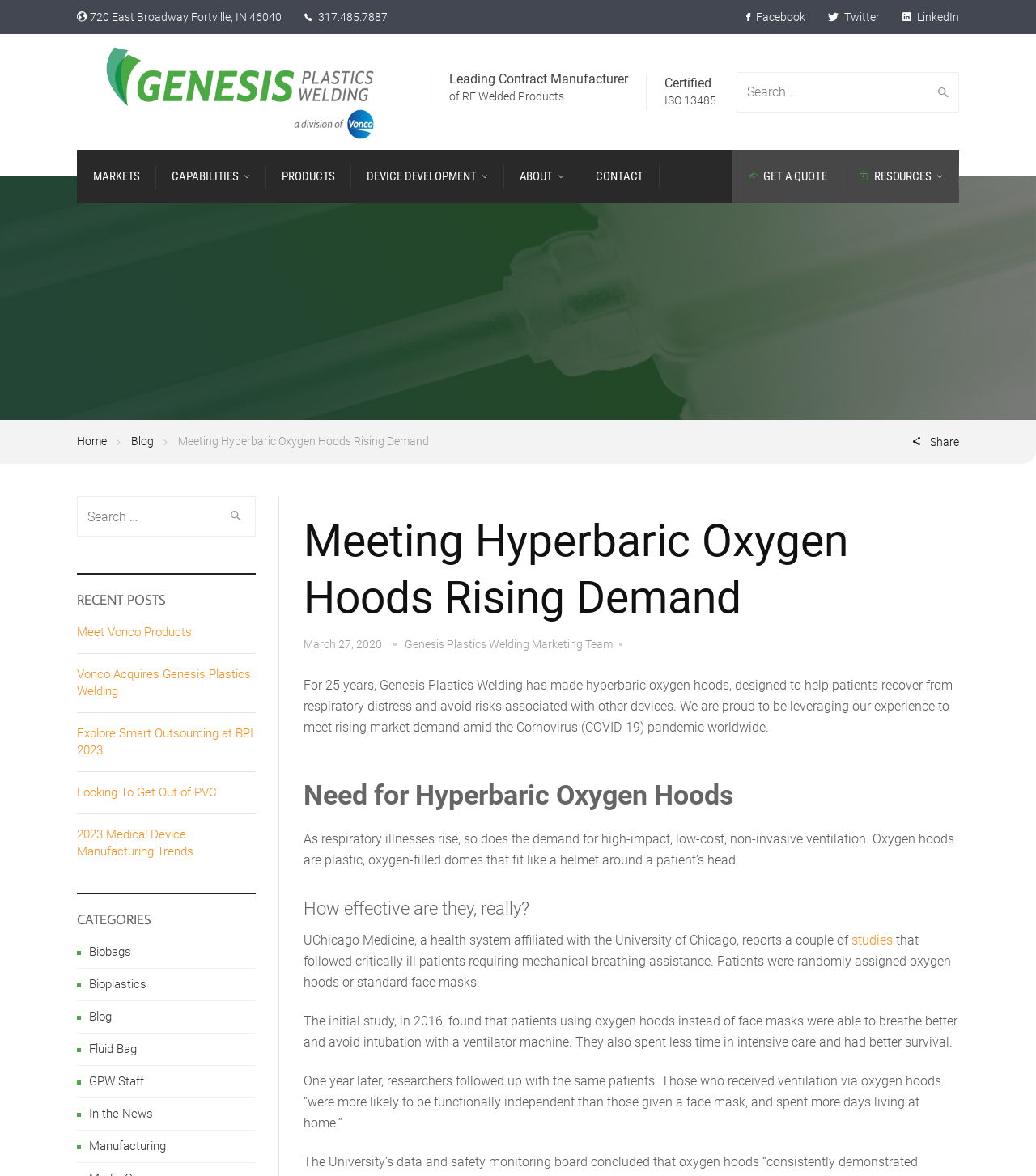Specify the bounding box coordinates of the area to click in order to execute this command: 'Visit the Genesis Plastics Welding homepage'. The coordinates should consist of four float numbers ranging from 0 to 1, and should be formatted as [left, top, right, bottom].

[0.074, 0.072, 0.389, 0.085]